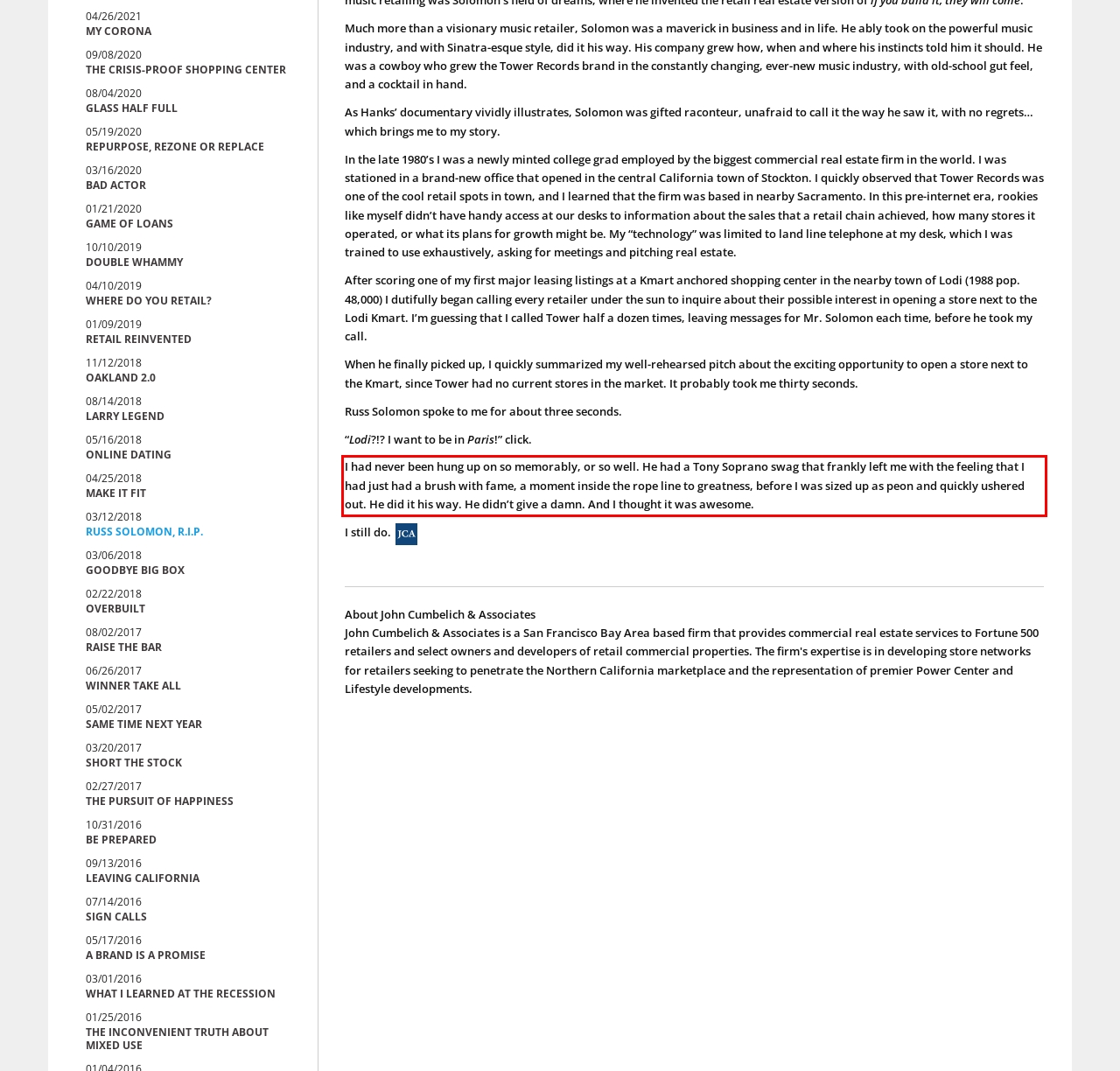In the given screenshot, locate the red bounding box and extract the text content from within it.

I had never been hung up on so memorably, or so well. He had a Tony Soprano swag that frankly left me with the feeling that I had just had a brush with fame, a moment inside the rope line to greatness, before I was sized up as peon and quickly ushered out. He did it his way. He didn’t give a damn. And I thought it was awesome.